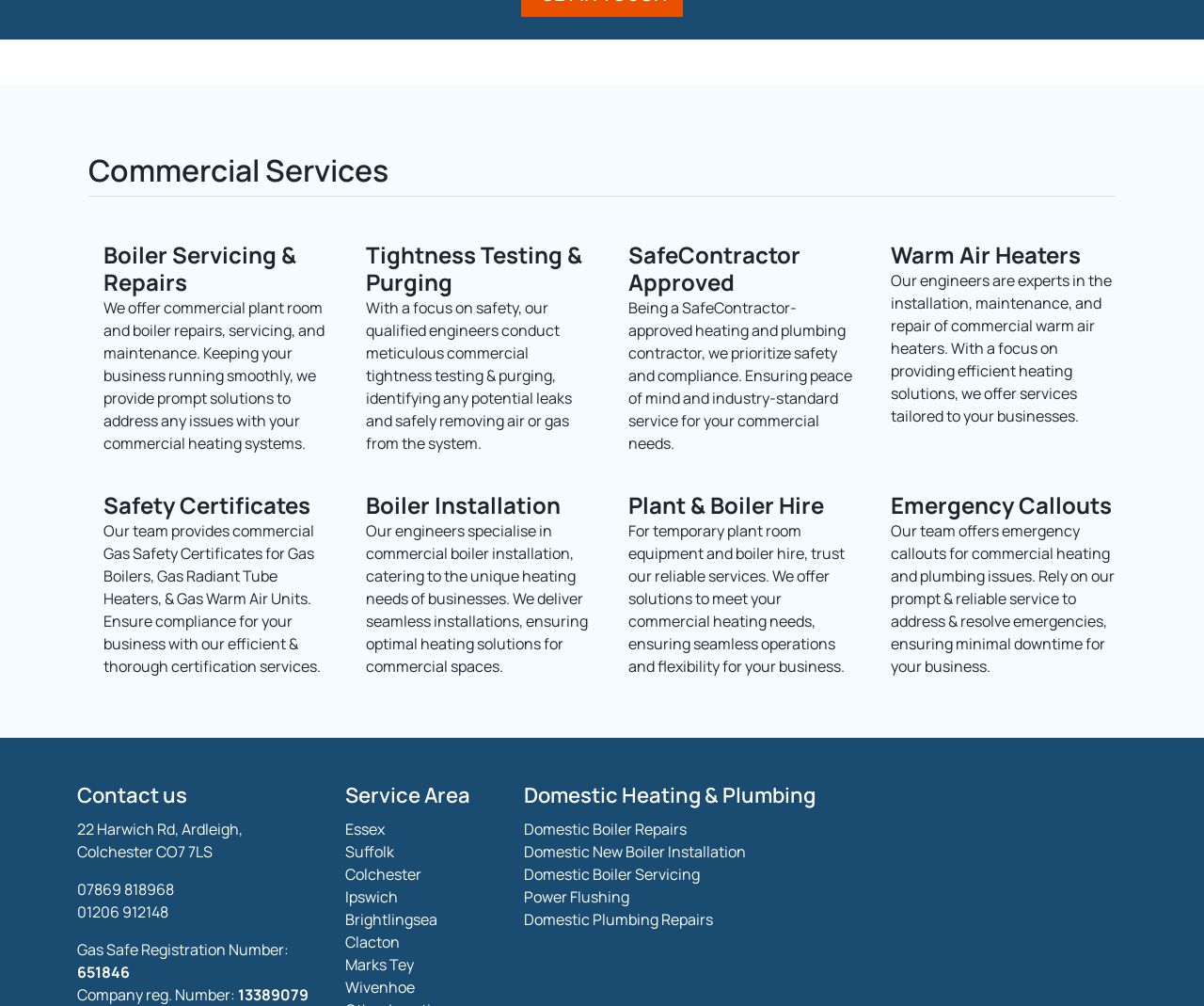Locate the UI element that matches the description alt="Frazz cartoon on making mistakes." in the webpage screenshot. Return the bounding box coordinates in the format (top-left x, top-left y, bottom-right x, bottom-right y), with values ranging from 0 to 1.

None